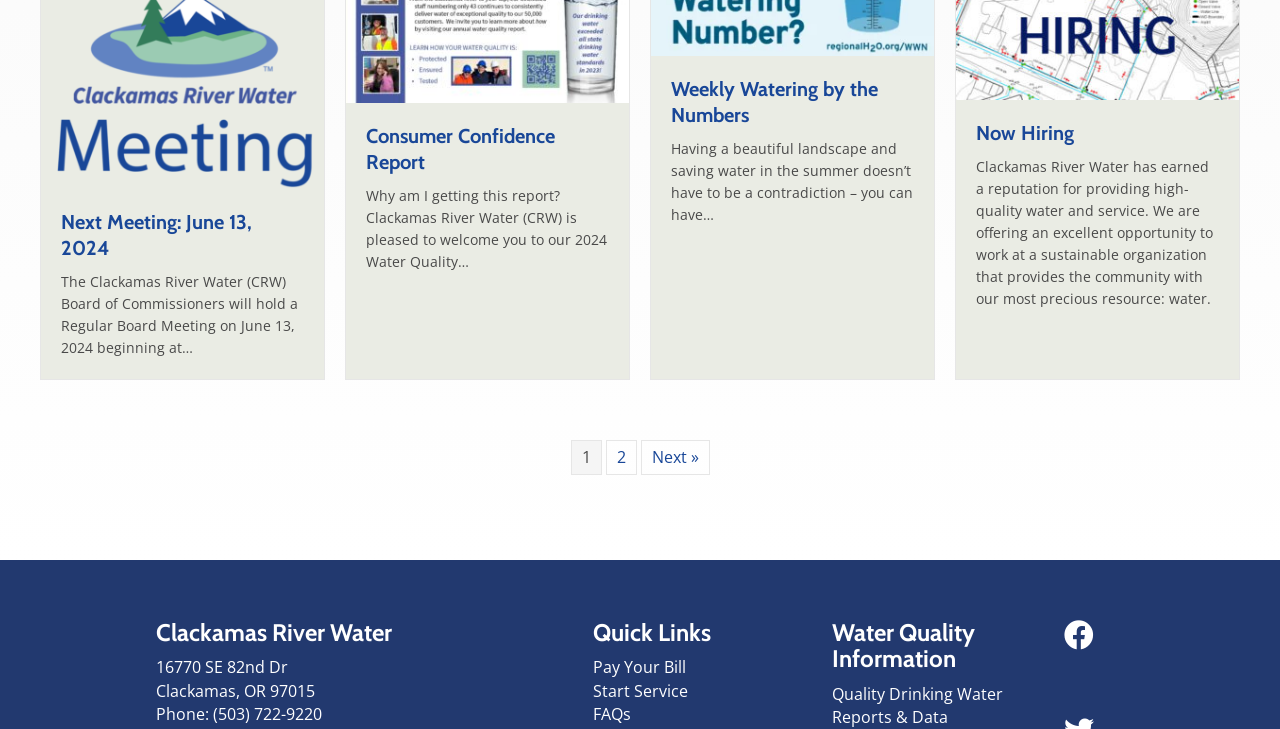What are the quick links provided on the webpage?
Based on the visual information, provide a detailed and comprehensive answer.

I found the answer by looking at the footer section of the webpage where the quick links are provided. The links are 'Pay Your Bill', 'Start Service', and 'FAQs'.